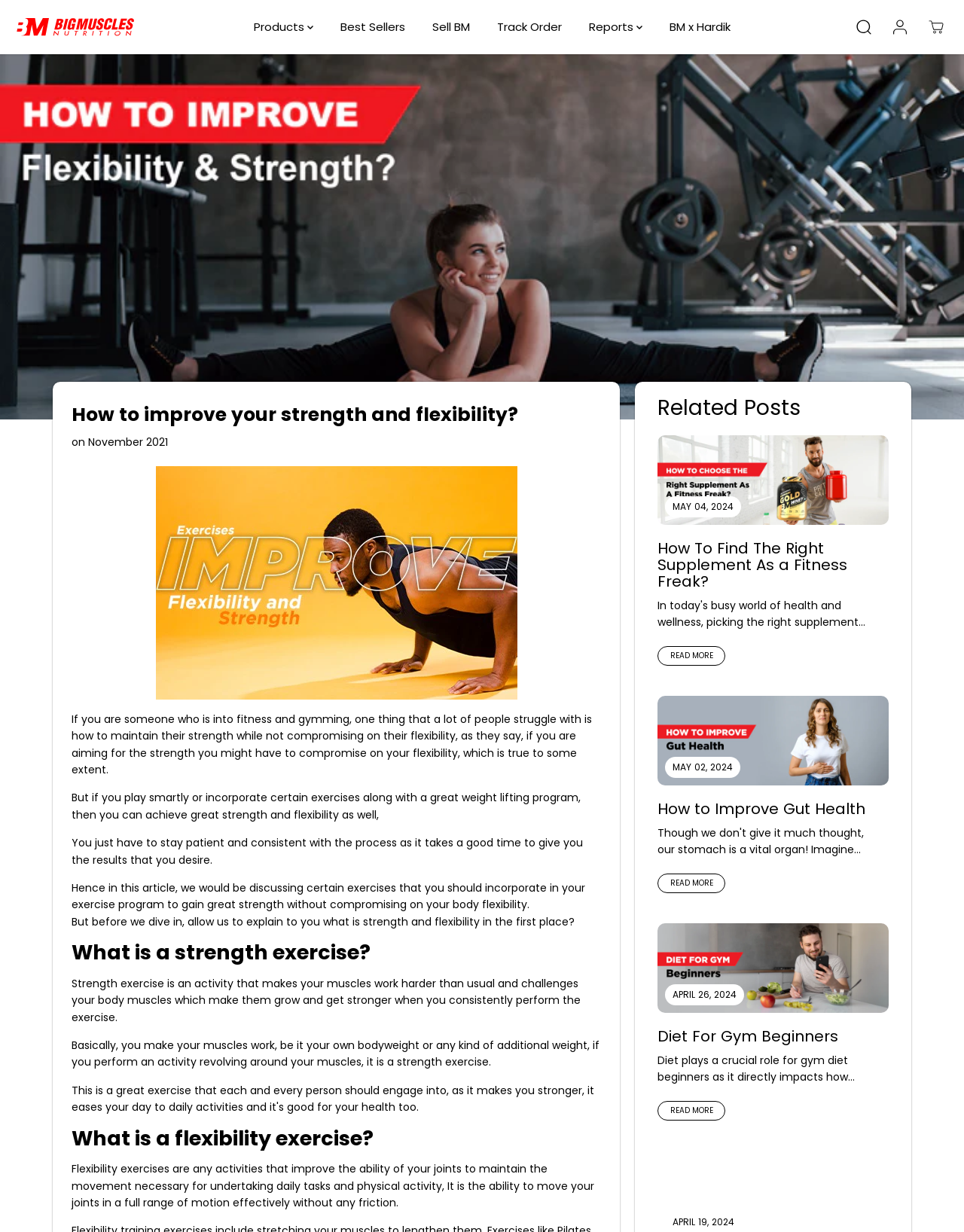Determine the bounding box coordinates of the clickable region to execute the instruction: "Click on the 'BigMuscles Nutrition' link". The coordinates should be four float numbers between 0 and 1, denoted as [left, top, right, bottom].

[0.012, 0.004, 0.145, 0.04]